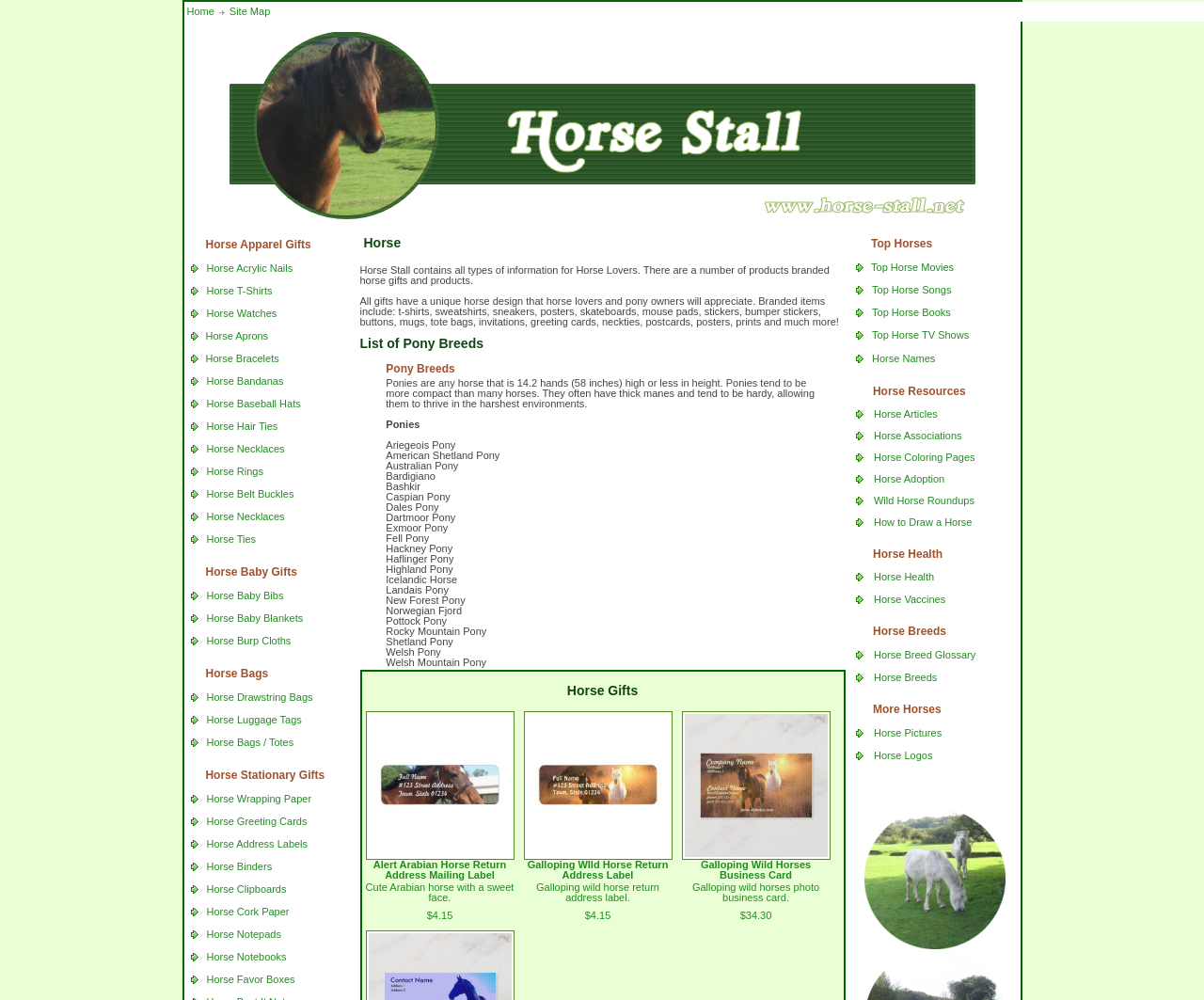Pinpoint the bounding box coordinates of the clickable area necessary to execute the following instruction: "Click on Horse Watches". The coordinates should be given as four float numbers between 0 and 1, namely [left, top, right, bottom].

[0.171, 0.307, 0.23, 0.318]